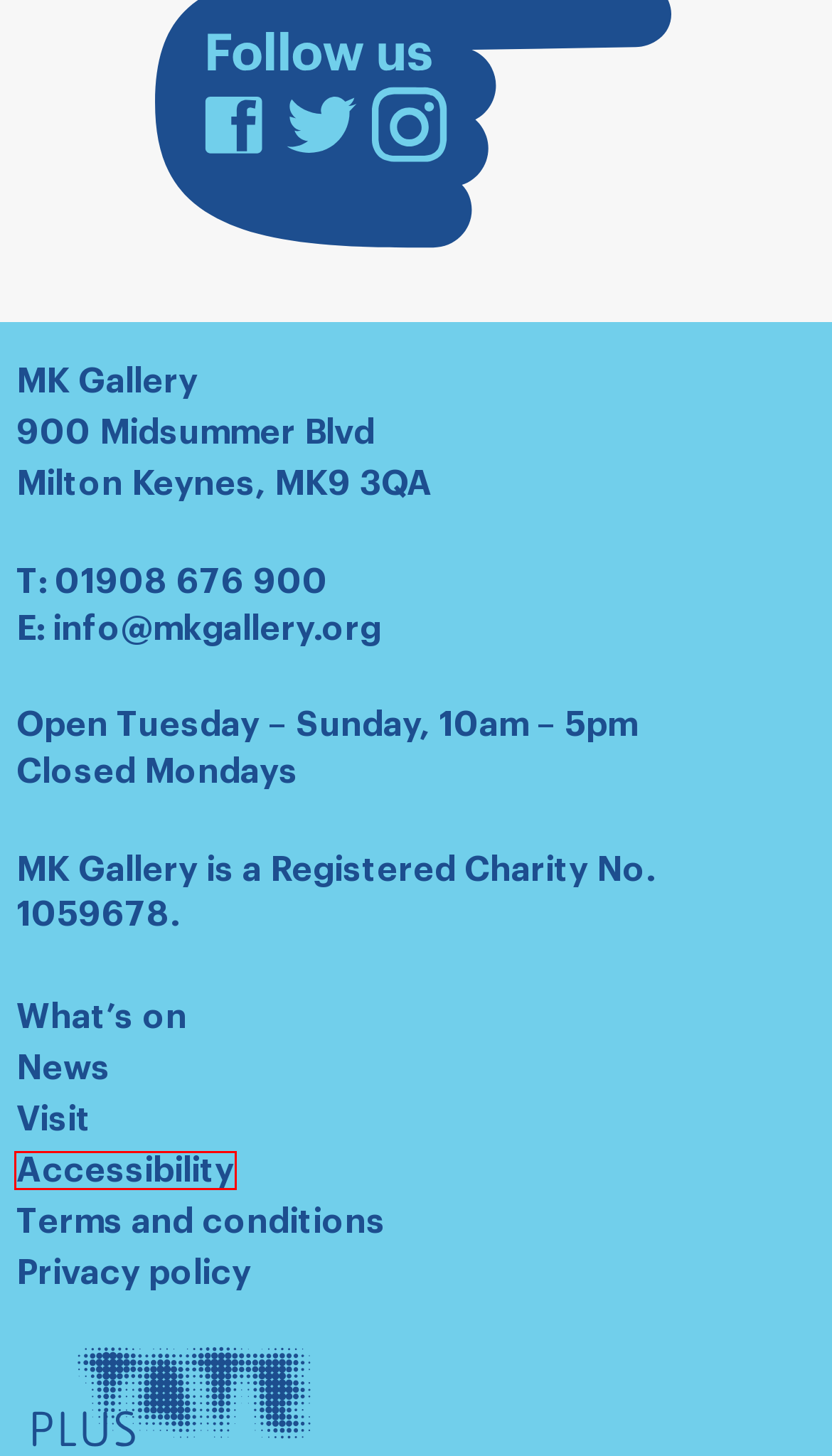You are provided with a screenshot of a webpage where a red rectangle bounding box surrounds an element. Choose the description that best matches the new webpage after clicking the element in the red bounding box. Here are the choices:
A. Support us - MK Gallery
B. News - MK Gallery
C. Welcome to HdK Associates
D. Accessibility - MK Gallery
E. Milton Keynes City Council
F. Exhibitions - MK Gallery
G. Terms and Conditions - MK Gallery
H. Privacy Policy - MK Gallery

D